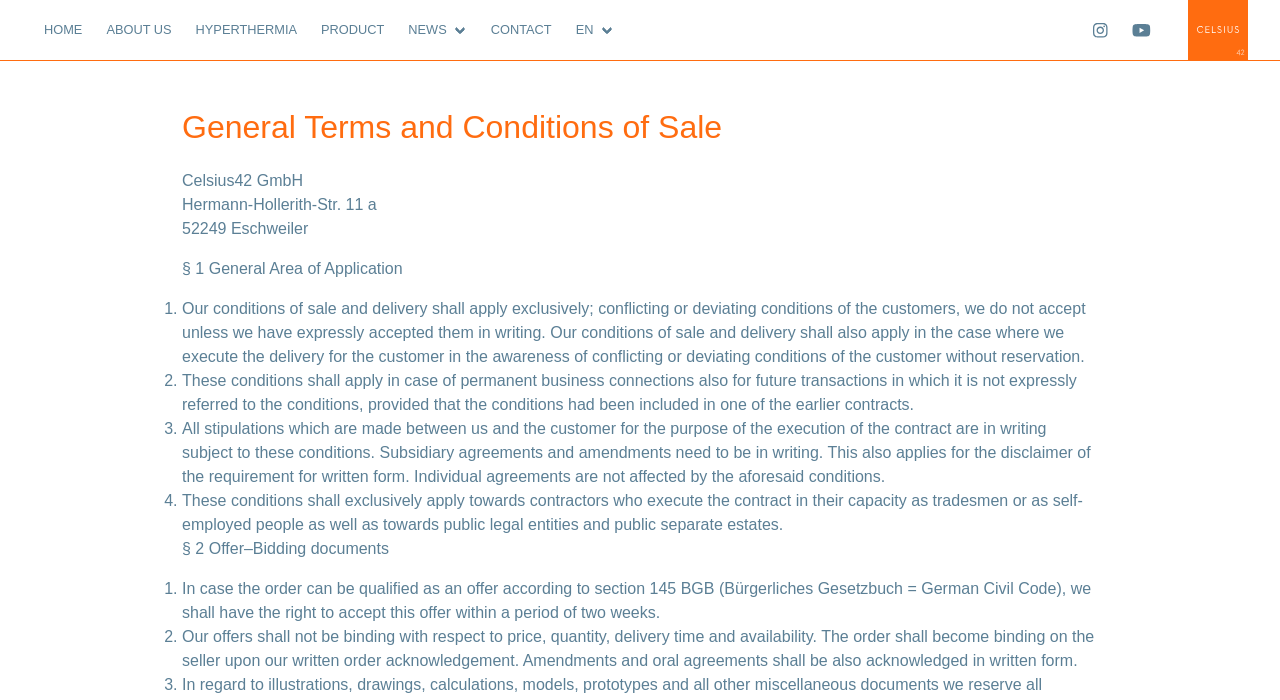What is the company name at the top right corner?
Refer to the image and provide a concise answer in one word or phrase.

Celsius42 GmbH